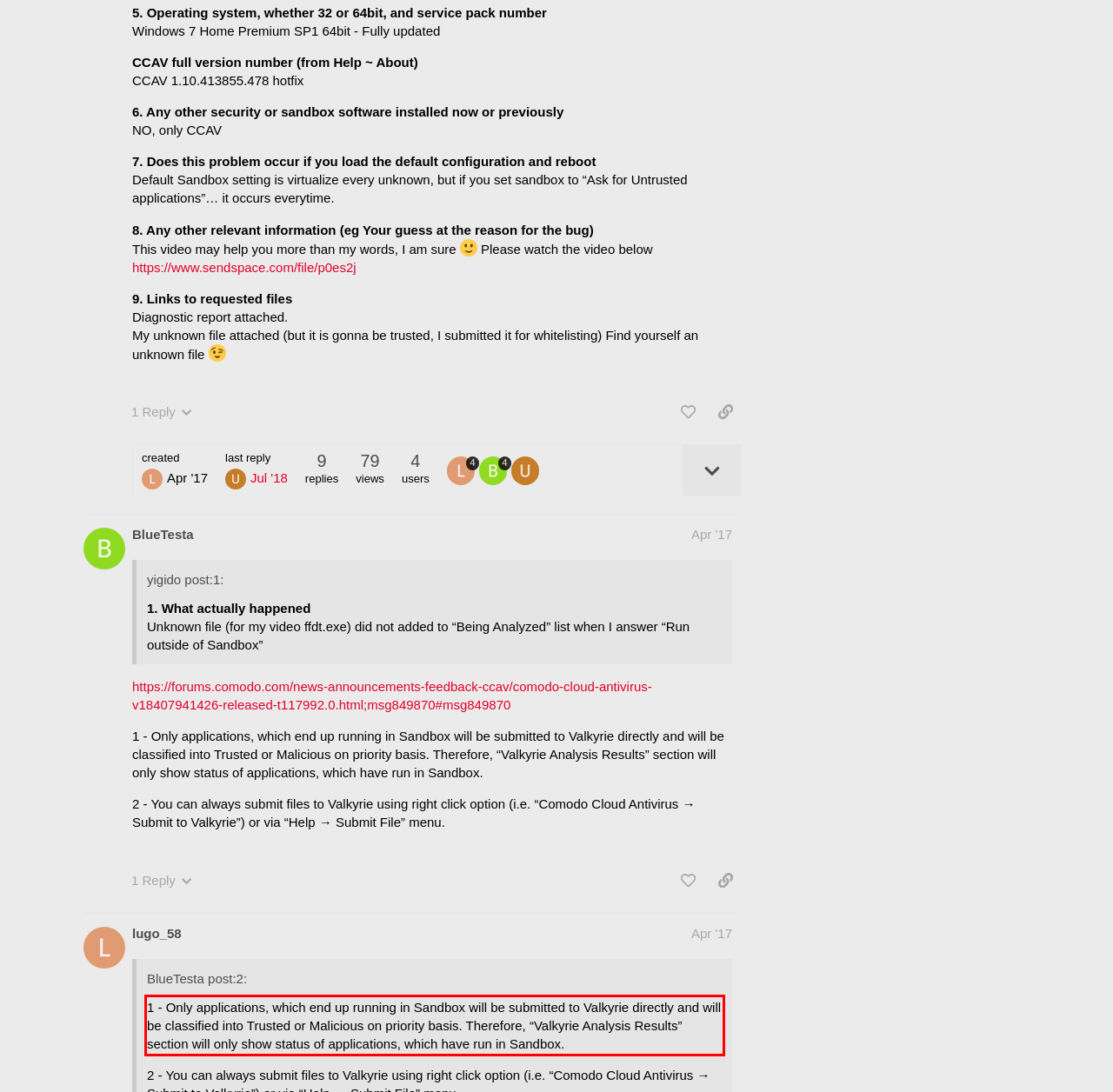Analyze the screenshot of the webpage that features a red bounding box and recognize the text content enclosed within this red bounding box.

1 - Only applications, which end up running in Sandbox will be submitted to Valkyrie directly and will be classified into Trusted or Malicious on priority basis. Therefore, “Valkyrie Analysis Results” section will only show status of applications, which have run in Sandbox.